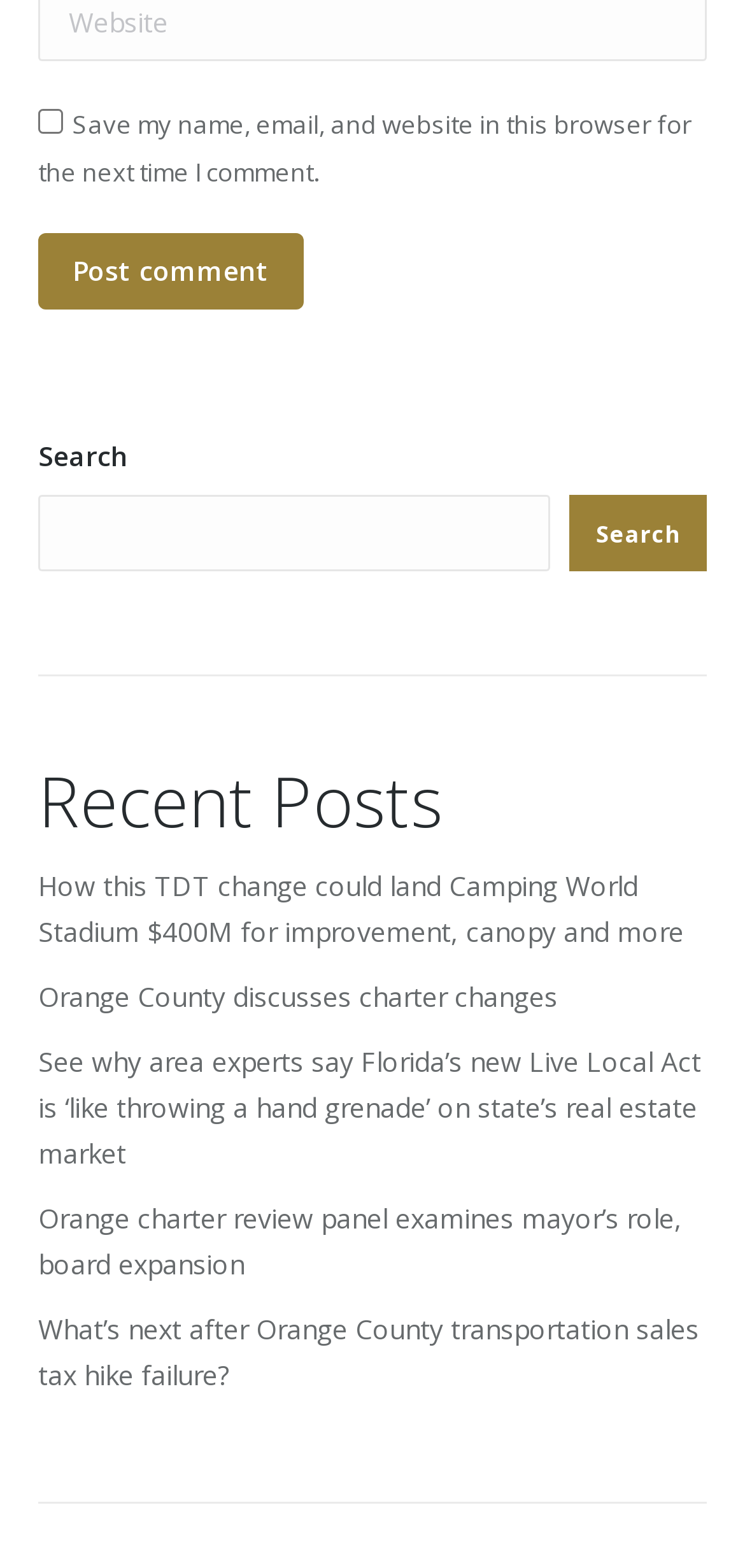Extract the bounding box of the UI element described as: "Orange County discusses charter changes".

[0.051, 0.624, 0.749, 0.647]